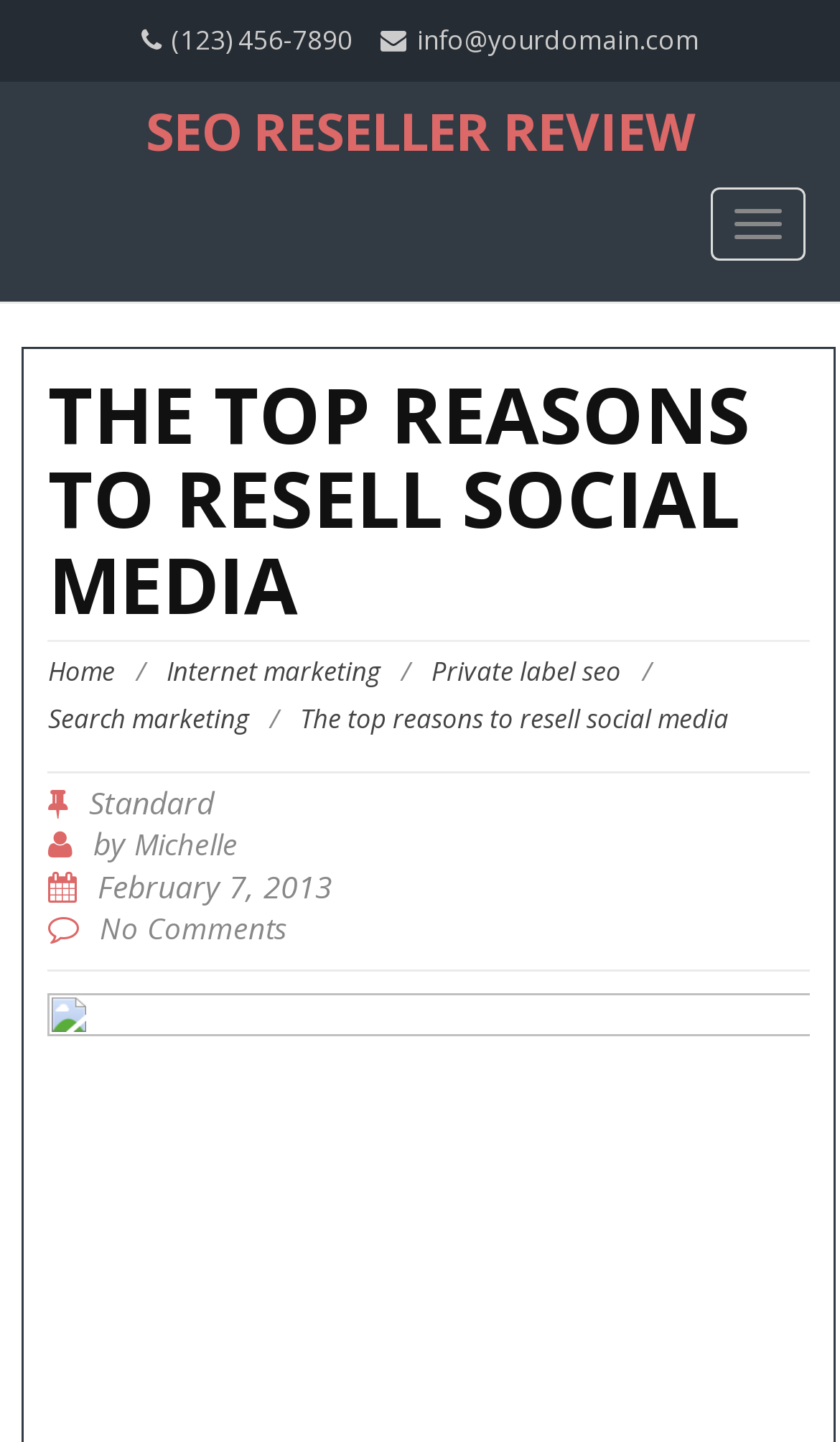Please identify the bounding box coordinates of the area I need to click to accomplish the following instruction: "read the article about private label SEO".

[0.514, 0.453, 0.739, 0.478]